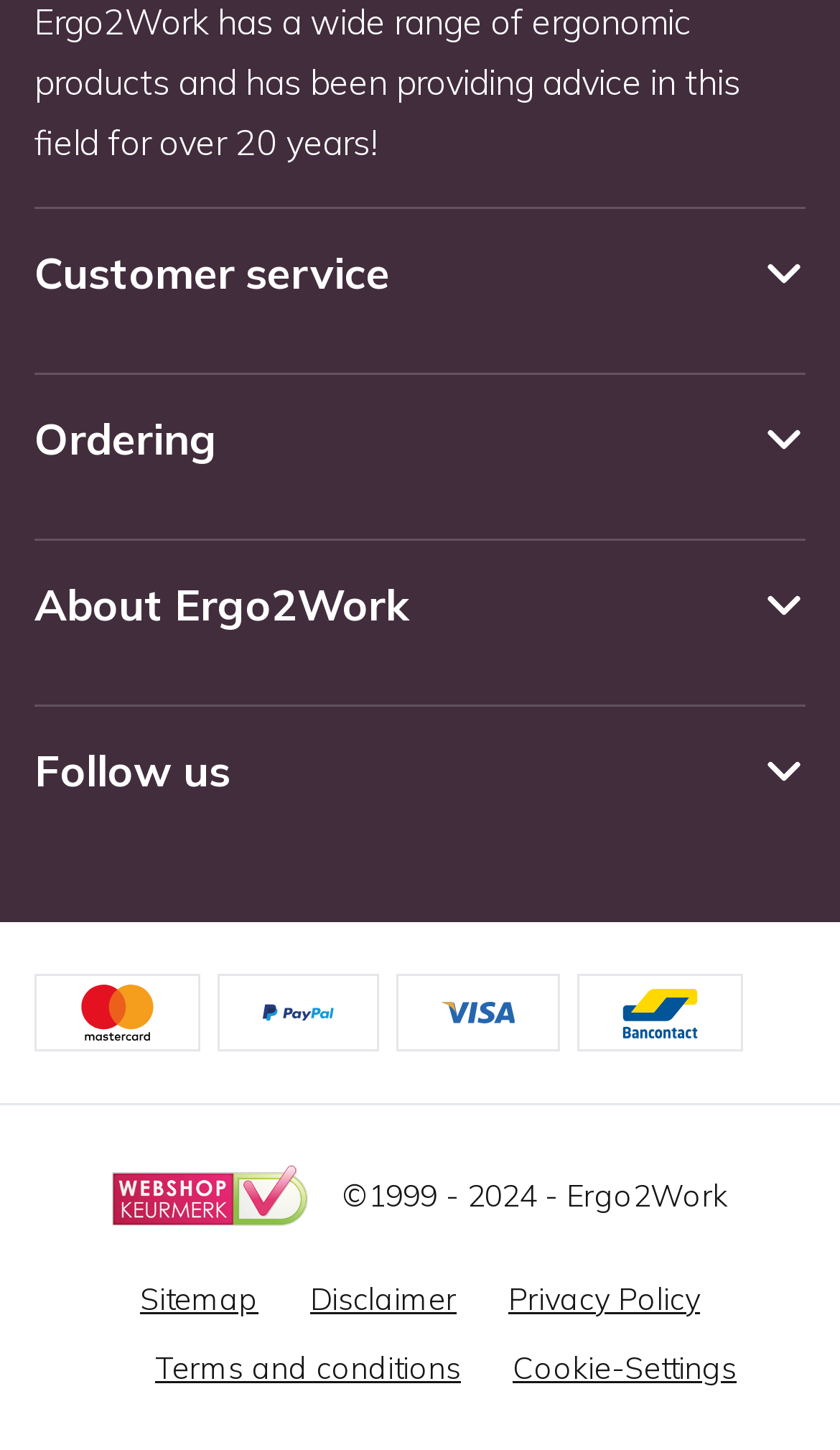What payment methods are accepted?
Please use the image to provide a one-word or short phrase answer.

Mastercard, PayPal, Visa, Bancontact